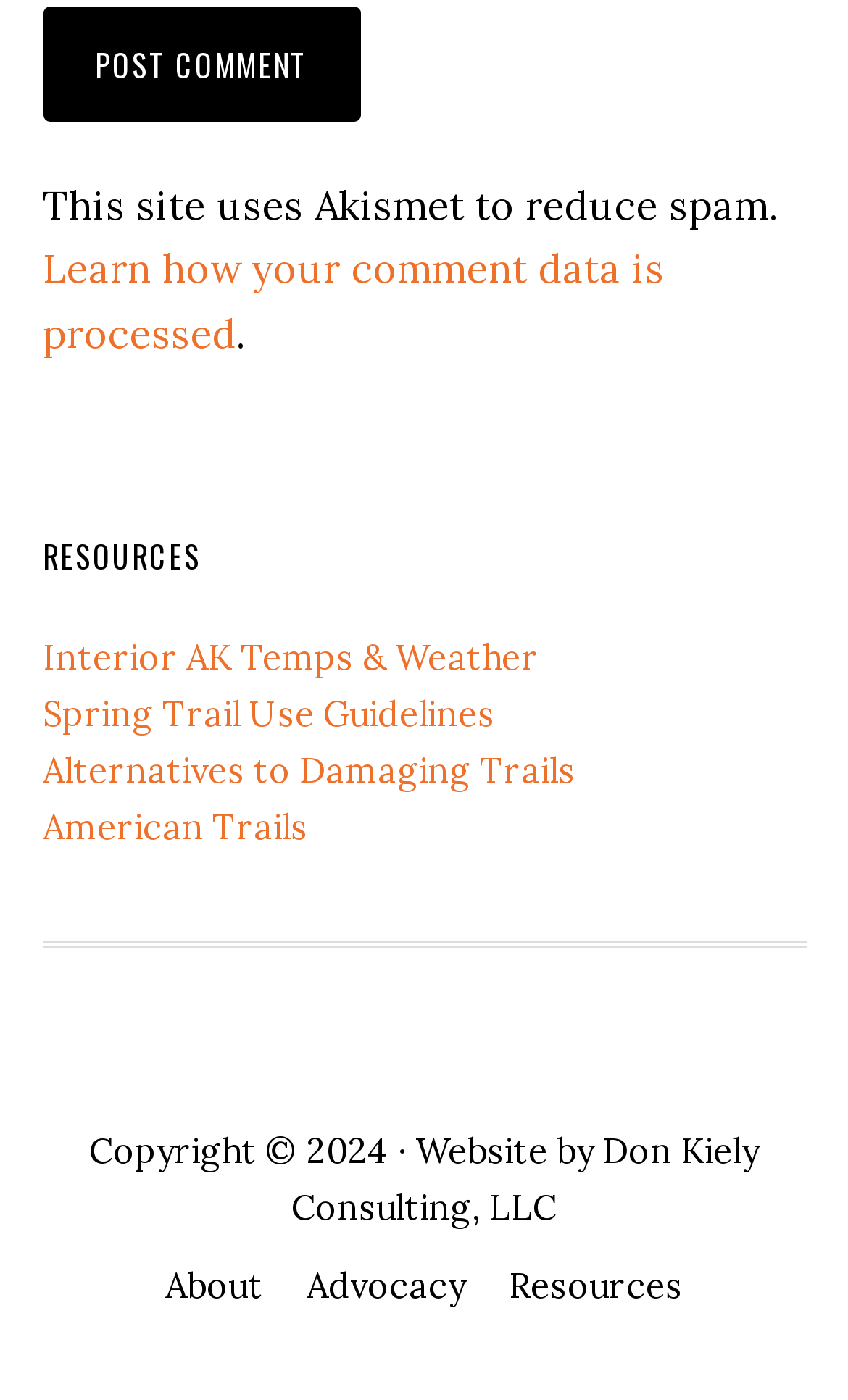What is the name of the company that developed the website?
Use the image to answer the question with a single word or phrase.

Don Kiely Consulting, LLC